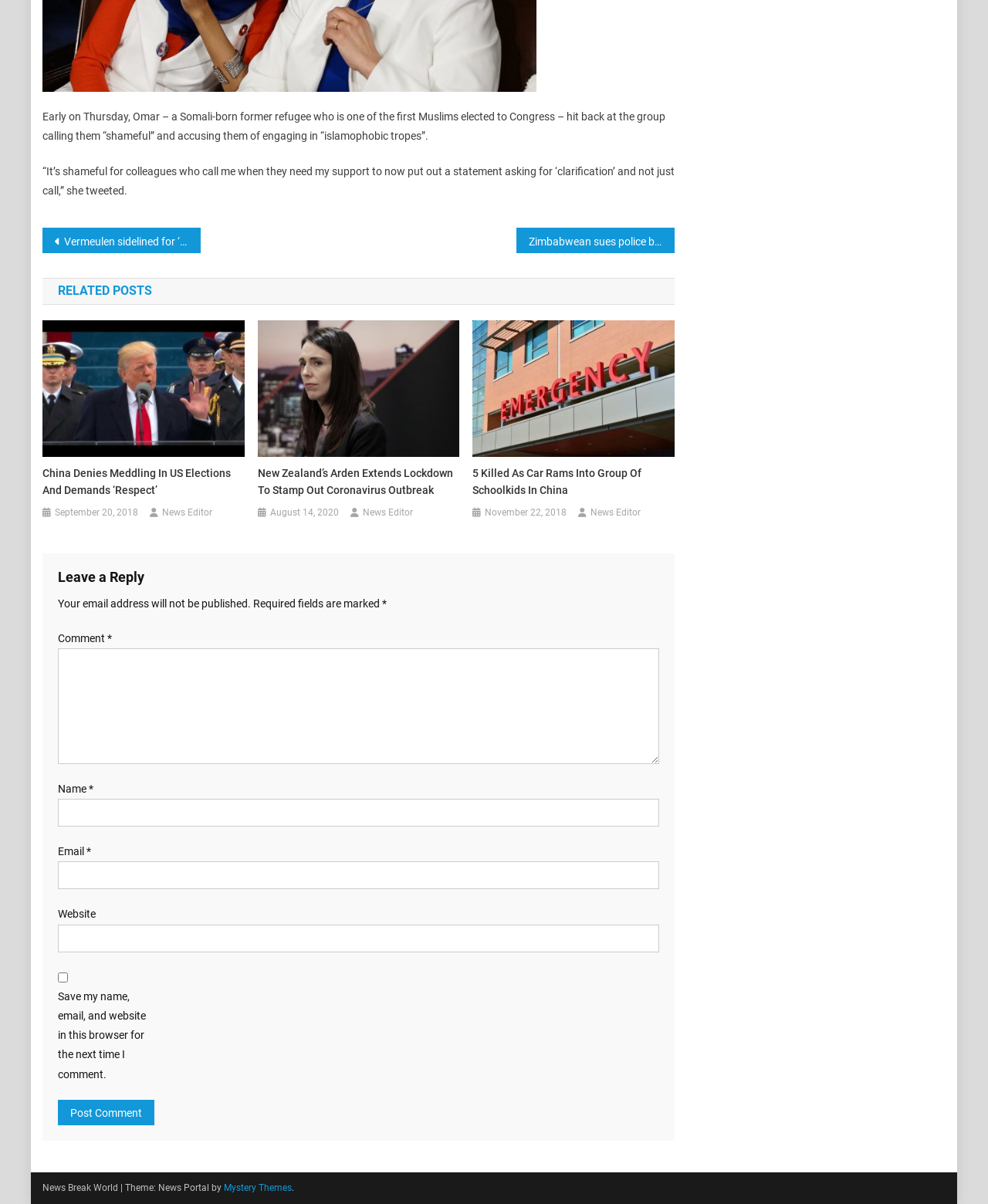From the details in the image, provide a thorough response to the question: What is the function of the 'Save my name, email, and website in this browser for the next time I comment' checkbox?

The checkbox is located below the comment form and its function is to save the user's name, email, and website in the browser for the next time they comment, so they don't have to fill out the fields again.